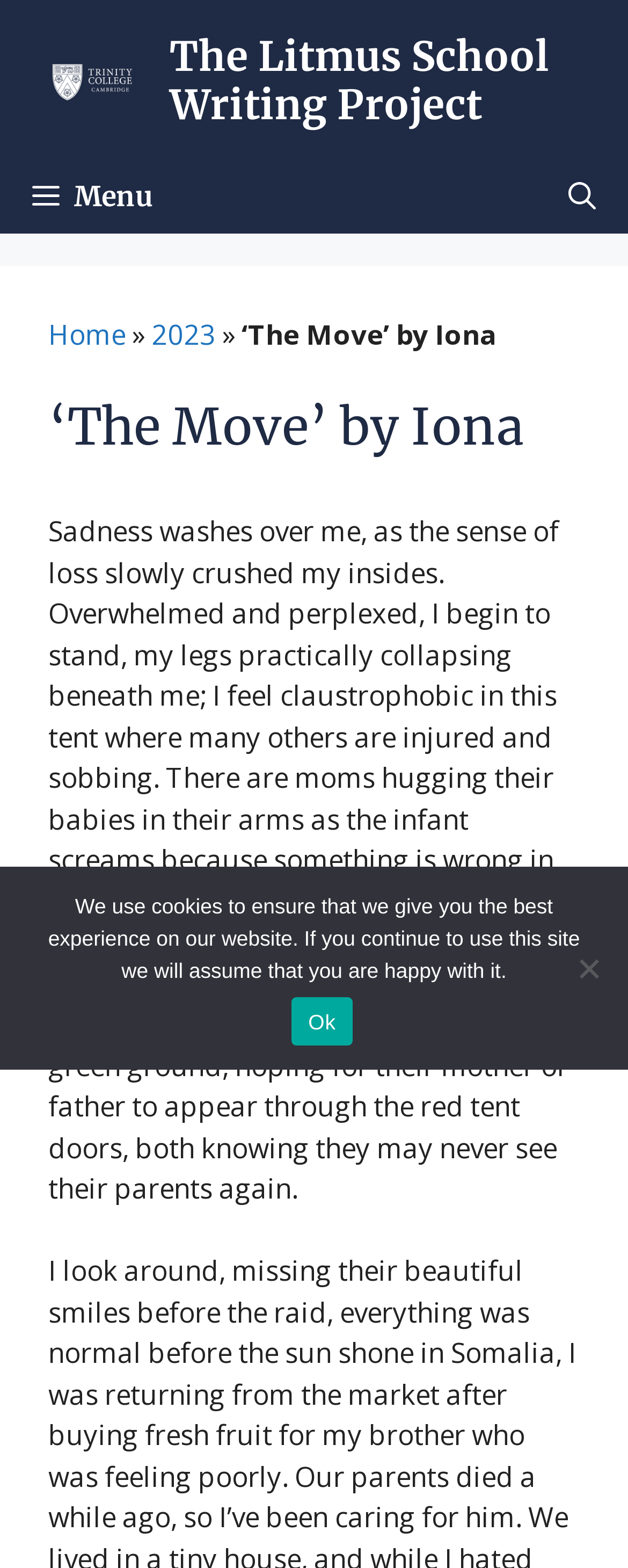Describe all the key features and sections of the webpage thoroughly.

The webpage is a literary work titled "The Move" by Iona, part of the Litmus School Writing Project. At the top, there is a banner with the project's name, accompanied by an image of the project's logo. Below the banner, a navigation menu is located, featuring a button to expand or collapse the menu. To the right of the navigation menu, a search bar link is positioned.

The main content of the webpage is a short story, which begins with a descriptive passage about feelings of sadness, loss, and claustrophobia. The passage is quite long and takes up most of the page's content area.

Above the short story, there is a header section with links to the homepage, a "2023" section, and the title of the literary work, "The Move" by Iona. The header section is divided into two parts, with the links on the left and the title on the right.

At the bottom of the page, a cookie notice dialog is displayed, informing users that the website uses cookies to ensure the best experience. The dialog features a message, an "Ok" button, and a "No" option.